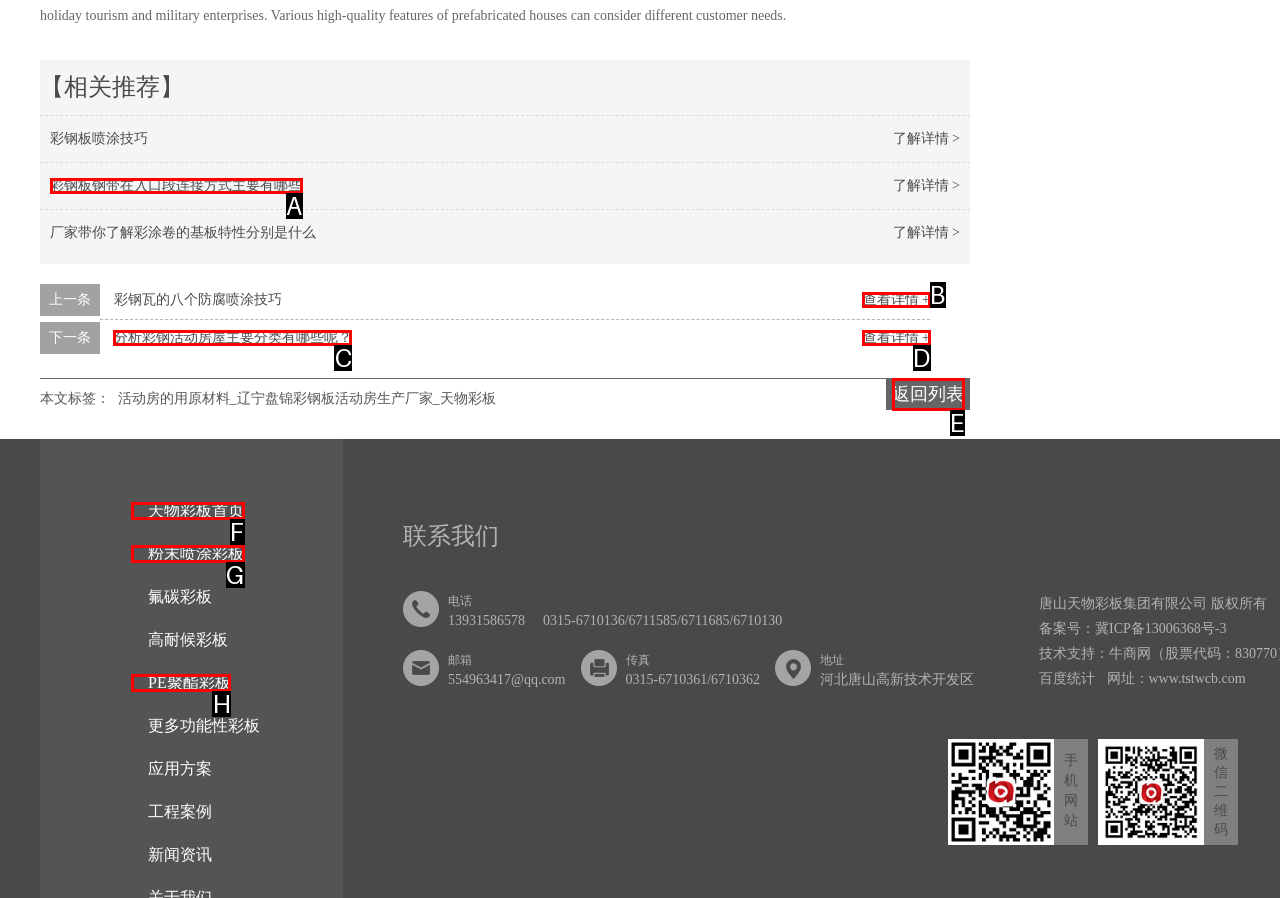Based on the element described as: Crime Auto Games
Find and respond with the letter of the correct UI element.

None